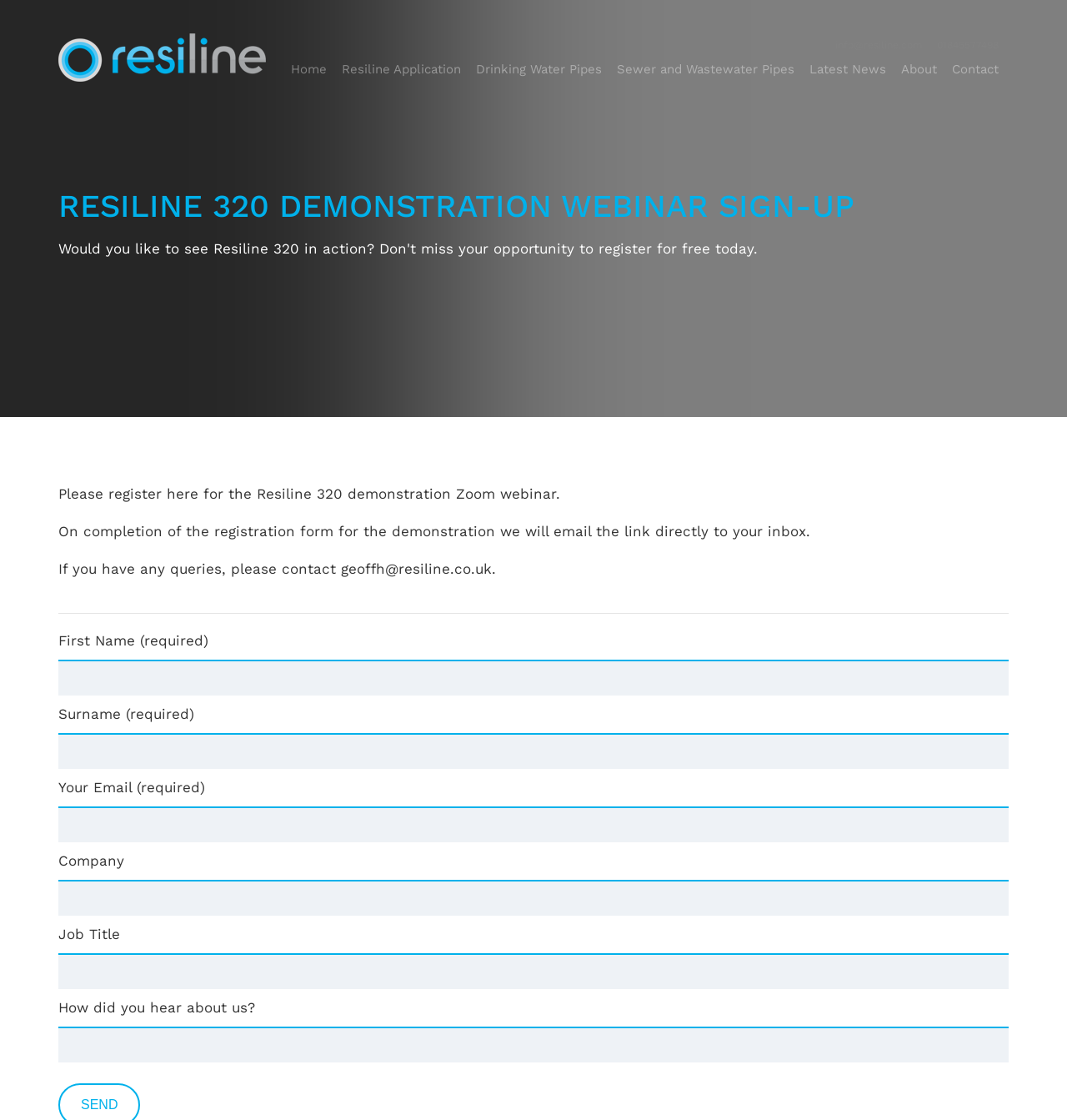From the given element description: "GruPodocadesanto", find the bounding box for the UI element. Provide the coordinates as four float numbers between 0 and 1, in the order [left, top, right, bottom].

None